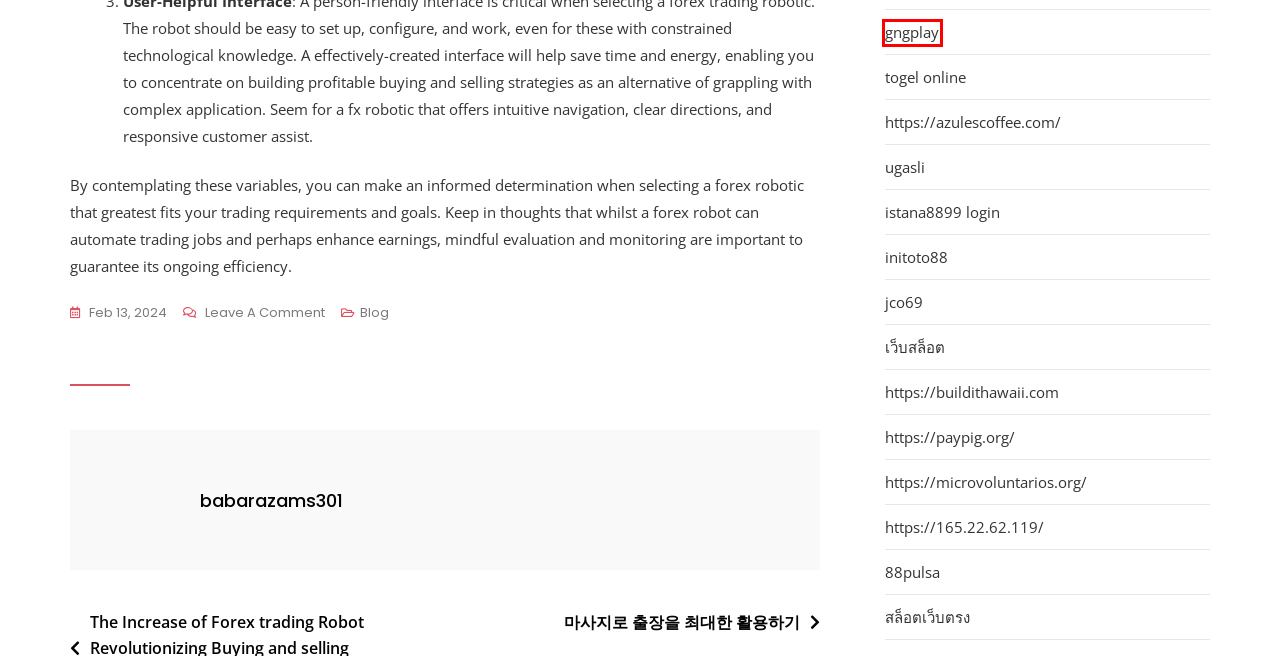You are given a screenshot of a webpage within which there is a red rectangle bounding box. Please choose the best webpage description that matches the new webpage after clicking the selected element in the bounding box. Here are the options:
A. Bibit4d > Login Bibit4d > Daftar Bibit4d >Bibit 4d >Rtp Bibit4d
B. PAJEROTOTO # Daftar Serta Link Login Alternatif Asli 2024
C. สล็อตเว็บตรง – สล็อตเว็บตรง
D. INITOTO88 - Situs Link Official Berlisensi Resmi Terpercaya
E. GNGPLAY Game Online Paling Lengkap
F. สล็อตเว็บตรง อันดับ 1 - เว็บเกมสล็อต ที่มาแรงที่สุดในไทย ปี 2024
G. Gacor777: Link Situs Slot Gacor 777 Deposit 5000 Gampang Menang Maxwin
H. 88PULSA > Portal Situs Resmi 2024

E